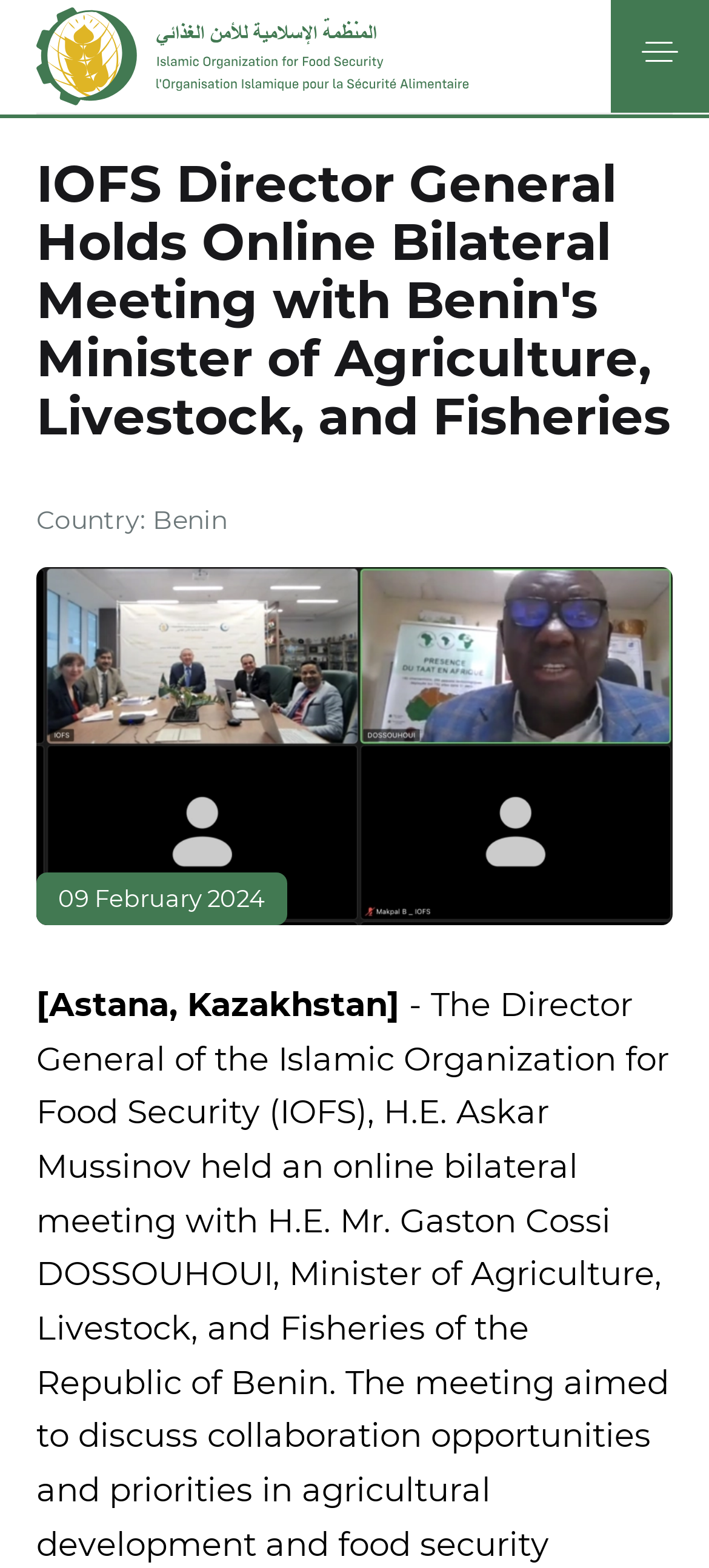Locate and generate the text content of the webpage's heading.

IOFS Director General Holds Online Bilateral Meeting with Benin's Minister of Agriculture, Livestock, and Fisheries